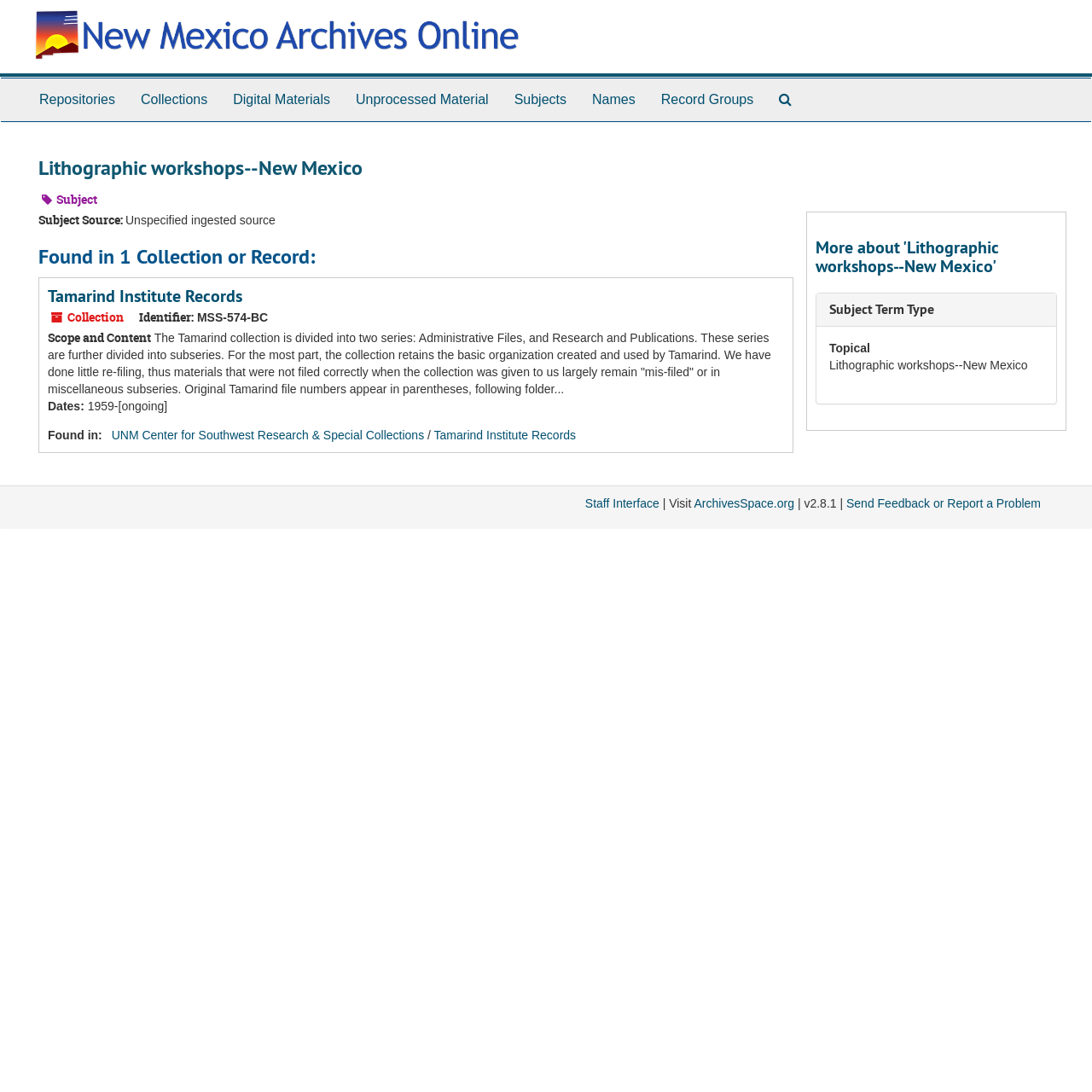Find the bounding box of the UI element described as follows: "alt="Back to NM Archives Online"".

[0.023, 0.022, 0.481, 0.035]